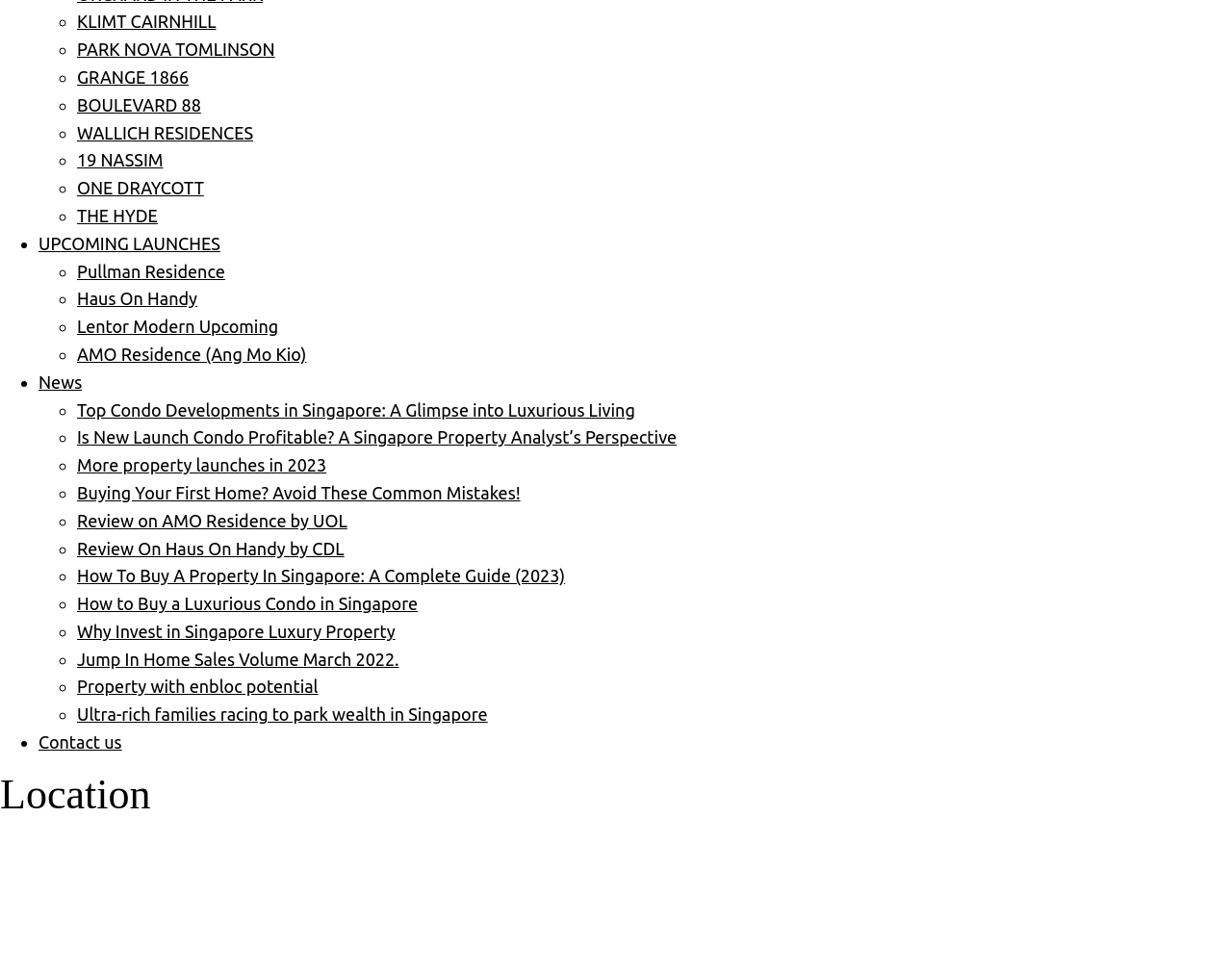Find the bounding box coordinates of the element to click in order to complete this instruction: "Log in to the website". The bounding box coordinates must be four float numbers between 0 and 1, denoted as [left, top, right, bottom].

None